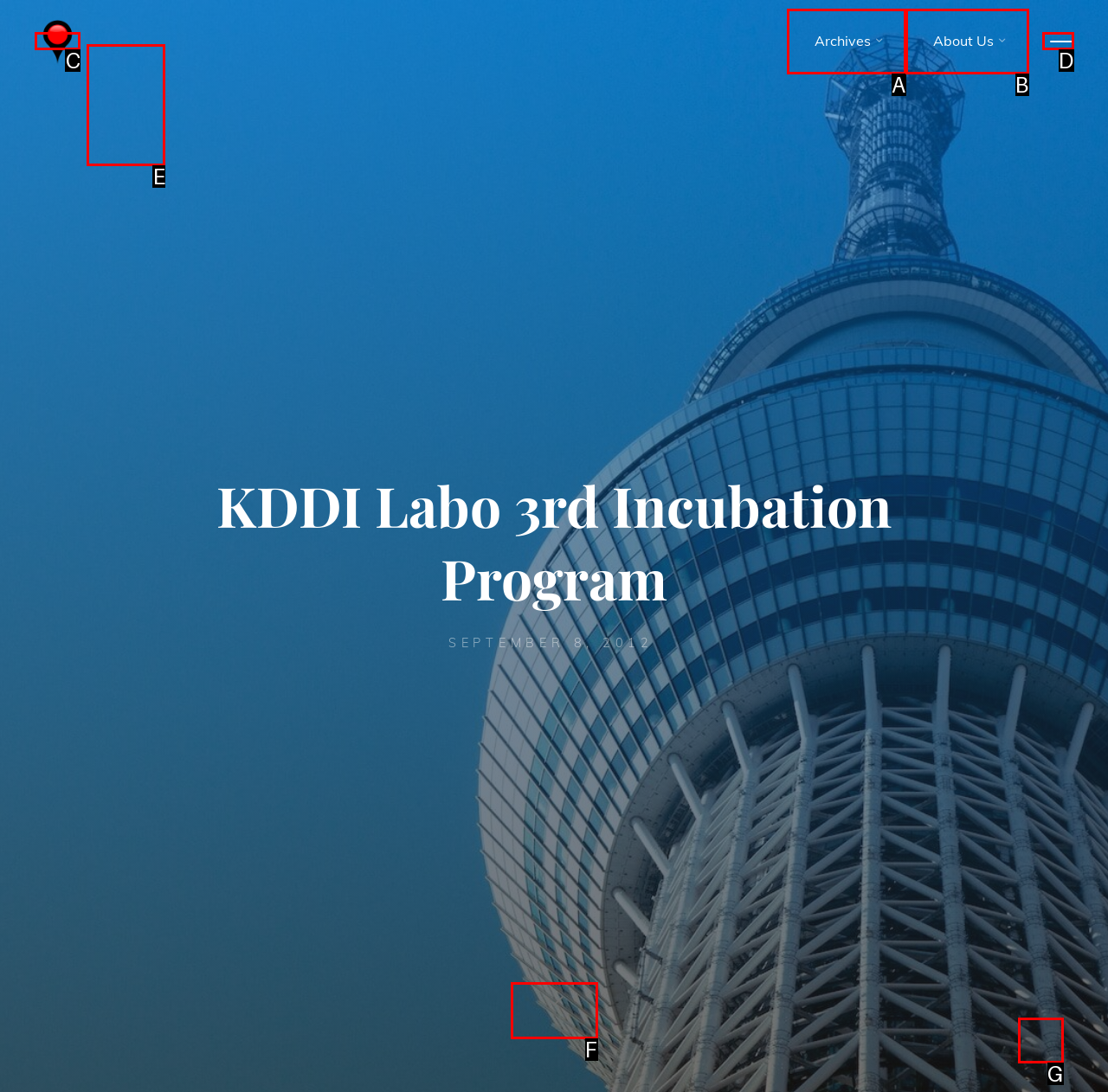Tell me which one HTML element best matches the description: Archives Answer with the option's letter from the given choices directly.

A